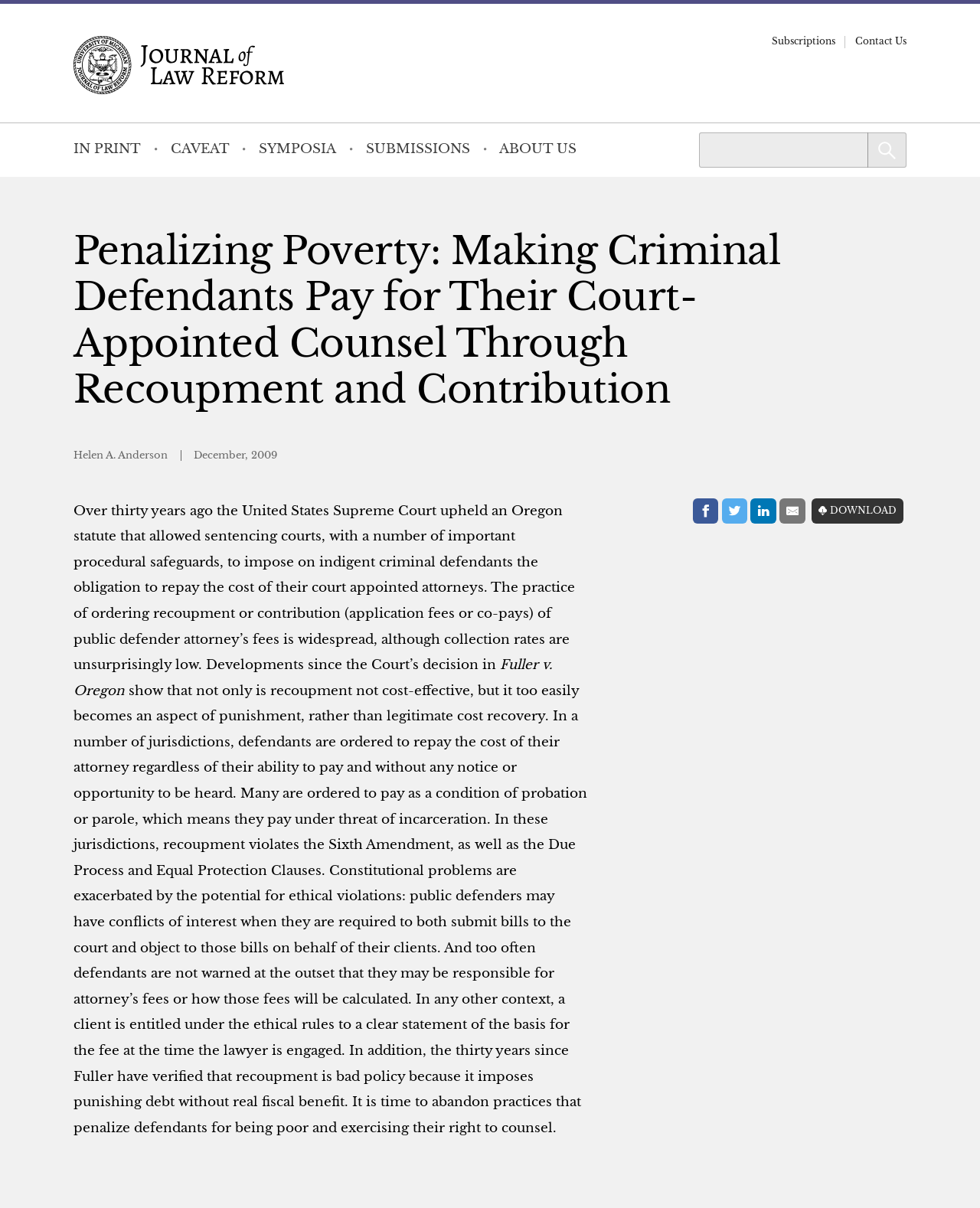Find the coordinates for the bounding box of the element with this description: "parent_node: SEARCH FOR: name="s"".

[0.713, 0.11, 0.886, 0.139]